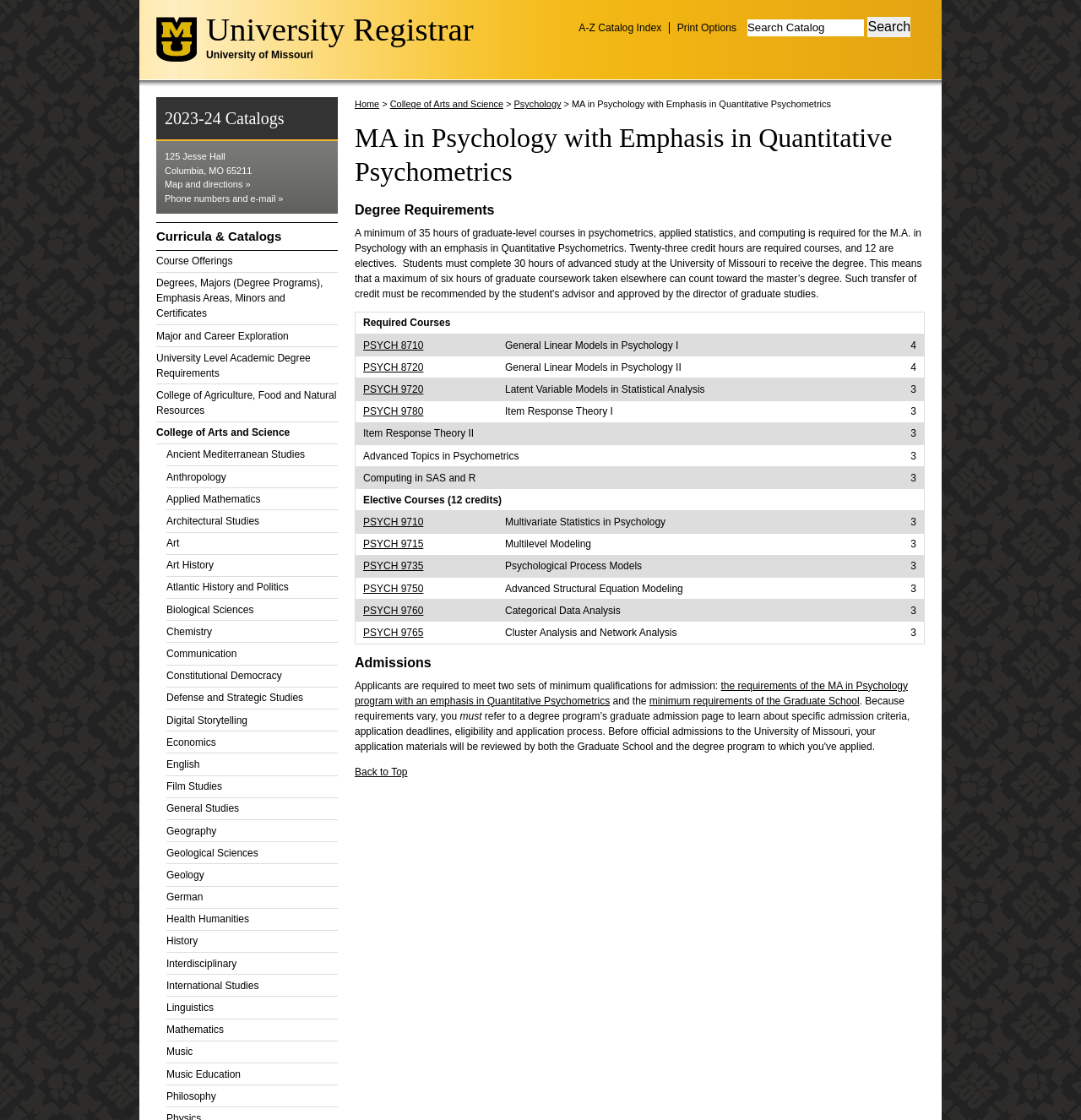Select the bounding box coordinates of the element I need to click to carry out the following instruction: "Learn about Ancient Mediterranean Studies".

[0.154, 0.396, 0.312, 0.416]